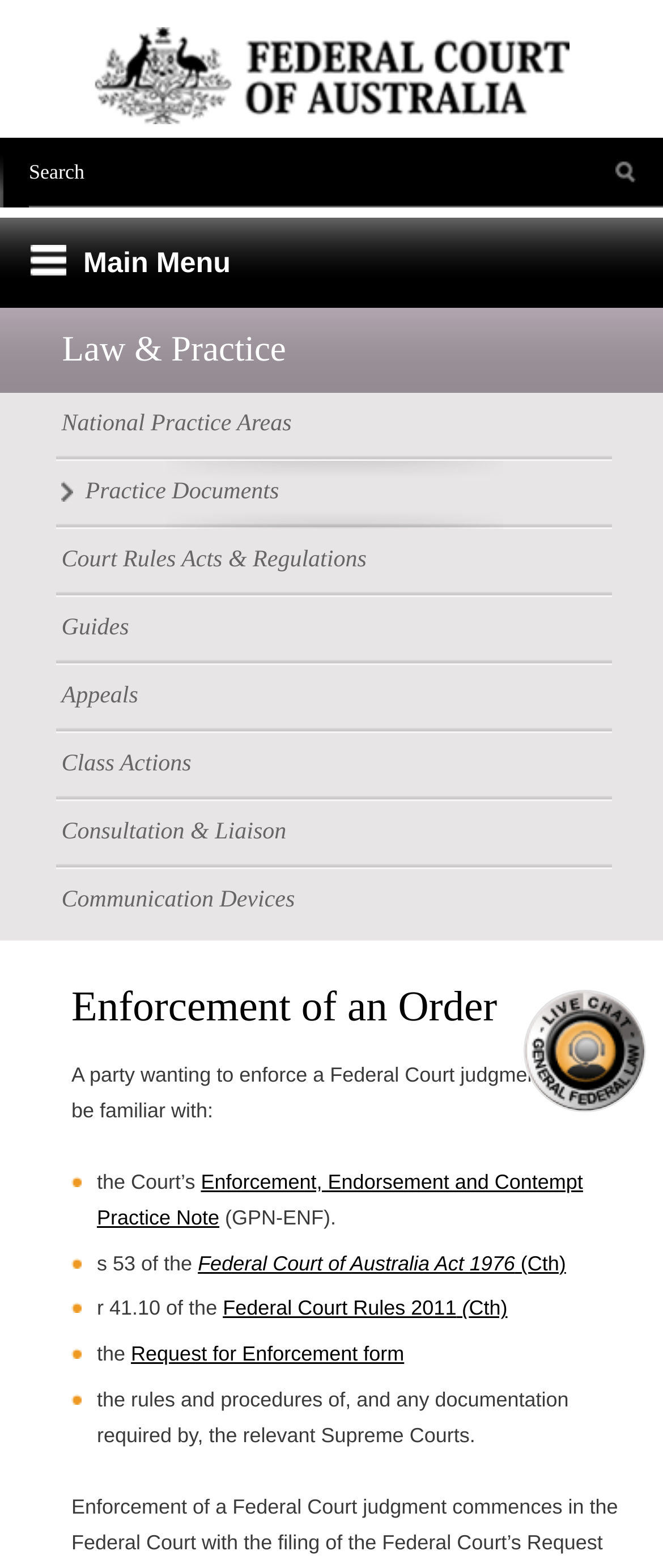What is the purpose of the 'Request for Enforcement form'?
Refer to the image and provide a one-word or short phrase answer.

To enforce a Federal Court judgment